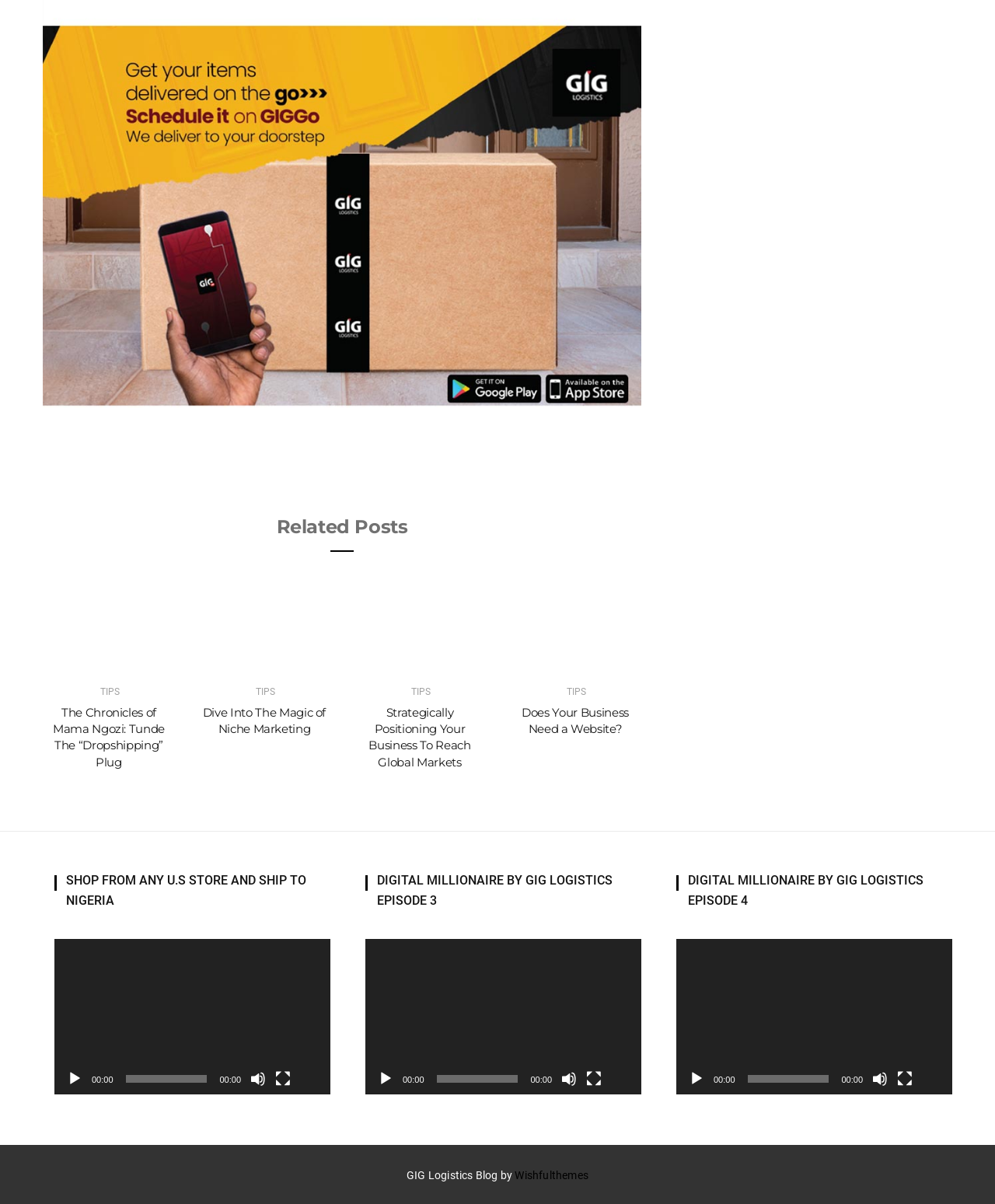Give a one-word or phrase response to the following question: How many videos are on this webpage?

3